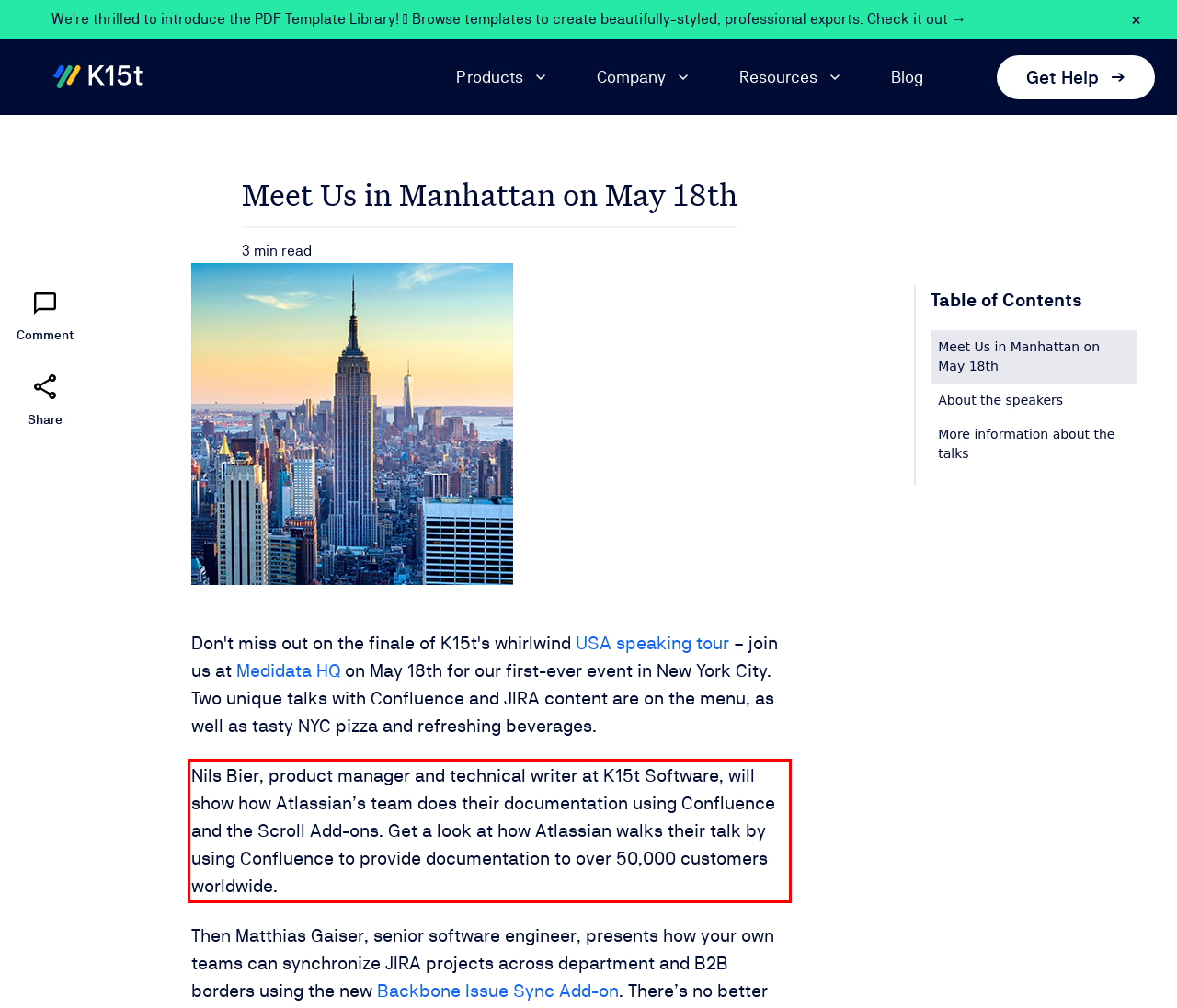Given a screenshot of a webpage with a red bounding box, please identify and retrieve the text inside the red rectangle.

Nils Bier, product manager and technical writer at K15t Software, will show how Atlassian’s team does their documentation using Confluence and the Scroll Add-ons. Get a look at how Atlassian walks their talk by using Confluence to provide documentation to over 50,000 customers worldwide.